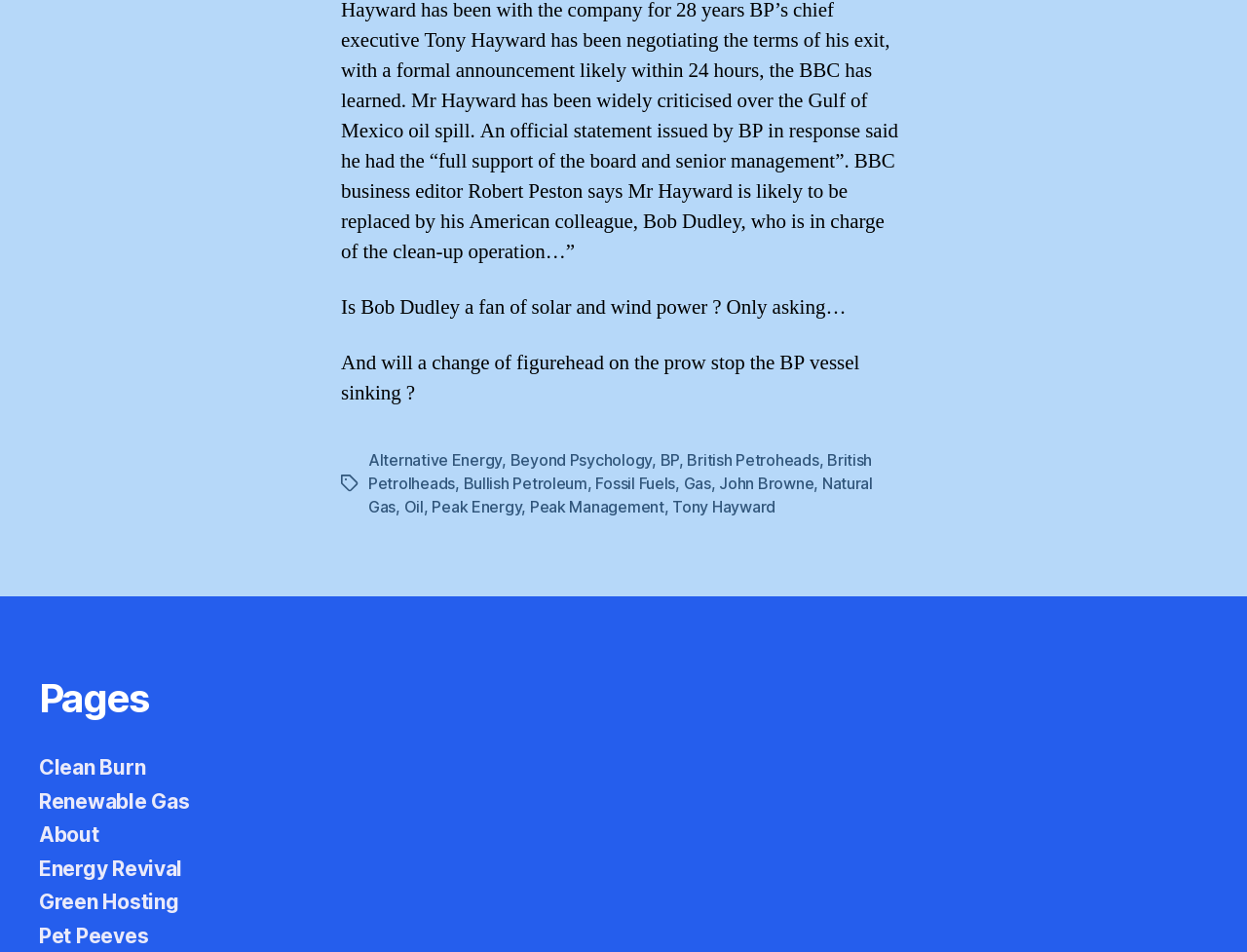Determine the bounding box for the UI element as described: "British Petrolheads". The coordinates should be represented as four float numbers between 0 and 1, formatted as [left, top, right, bottom].

[0.295, 0.473, 0.699, 0.518]